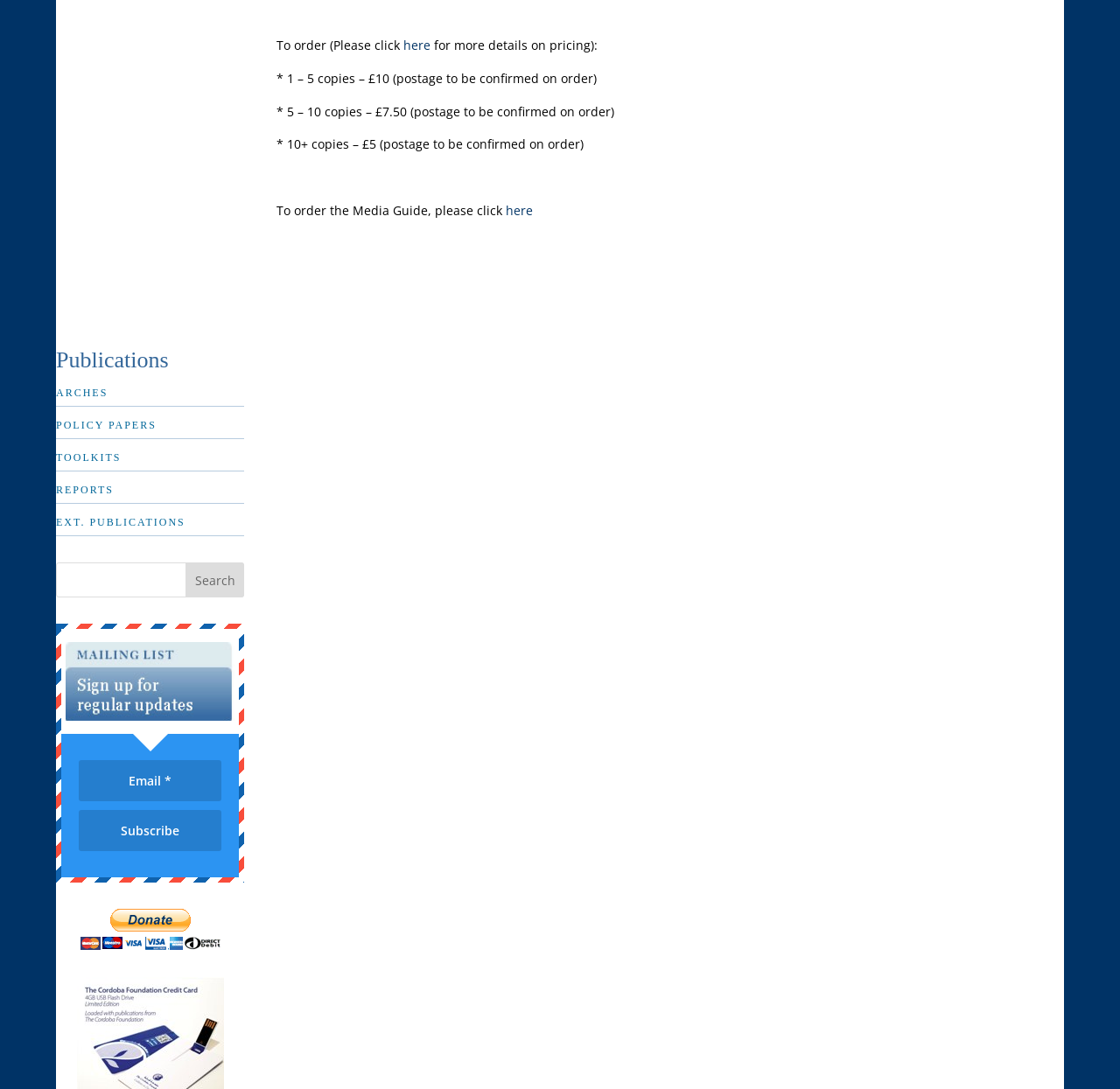Refer to the image and provide an in-depth answer to the question:
What is the price for 1-5 copies?

The webpage lists the prices for different quantities of copies. According to the list, the price for 1-5 copies is £10, as stated in the sentence '* 1 – 5 copies – £10 (postage to be confirmed on order)'.